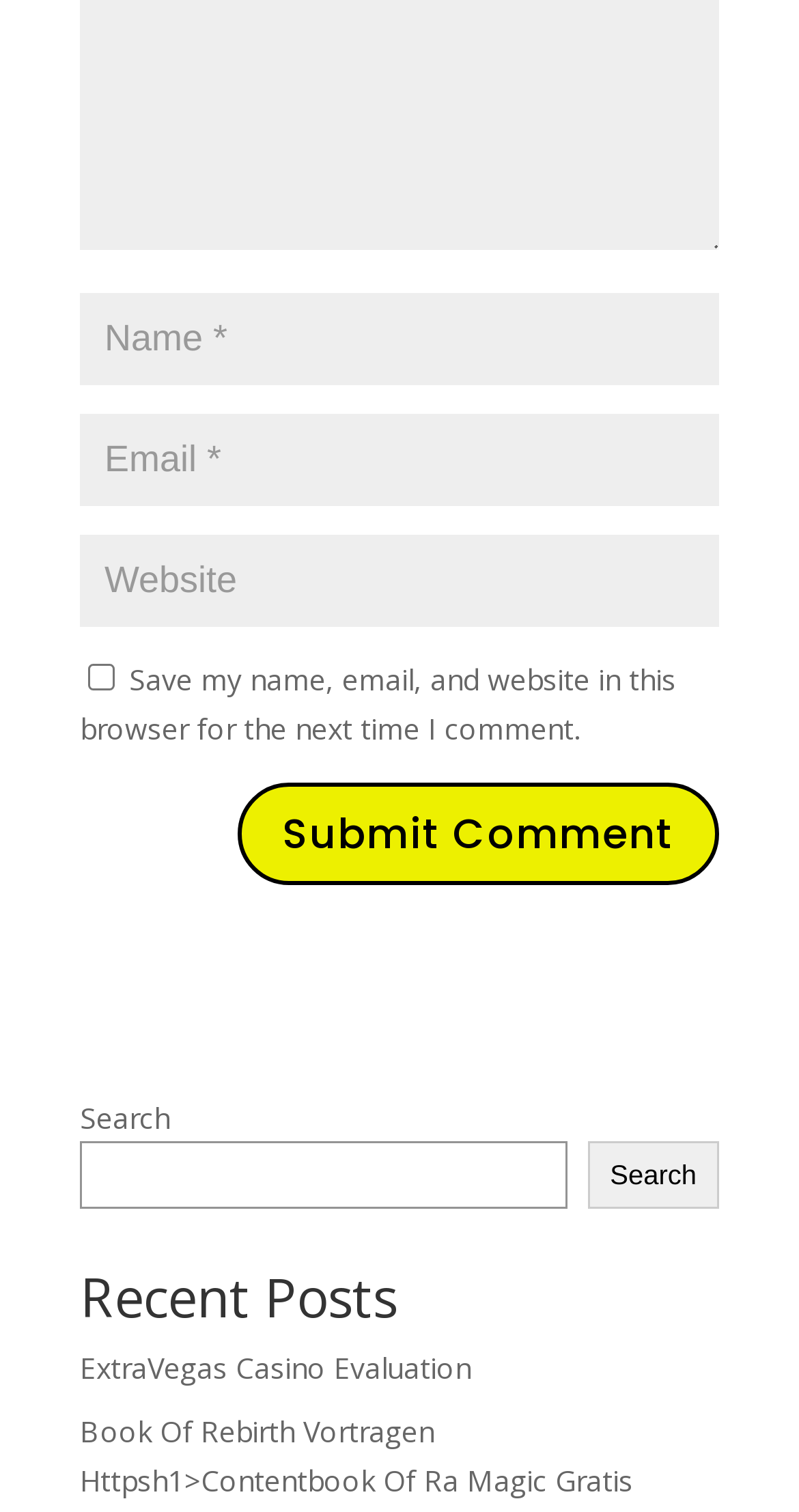Identify the bounding box coordinates for the element you need to click to achieve the following task: "Read the recent post". Provide the bounding box coordinates as four float numbers between 0 and 1, in the form [left, top, right, bottom].

[0.1, 0.892, 0.59, 0.918]